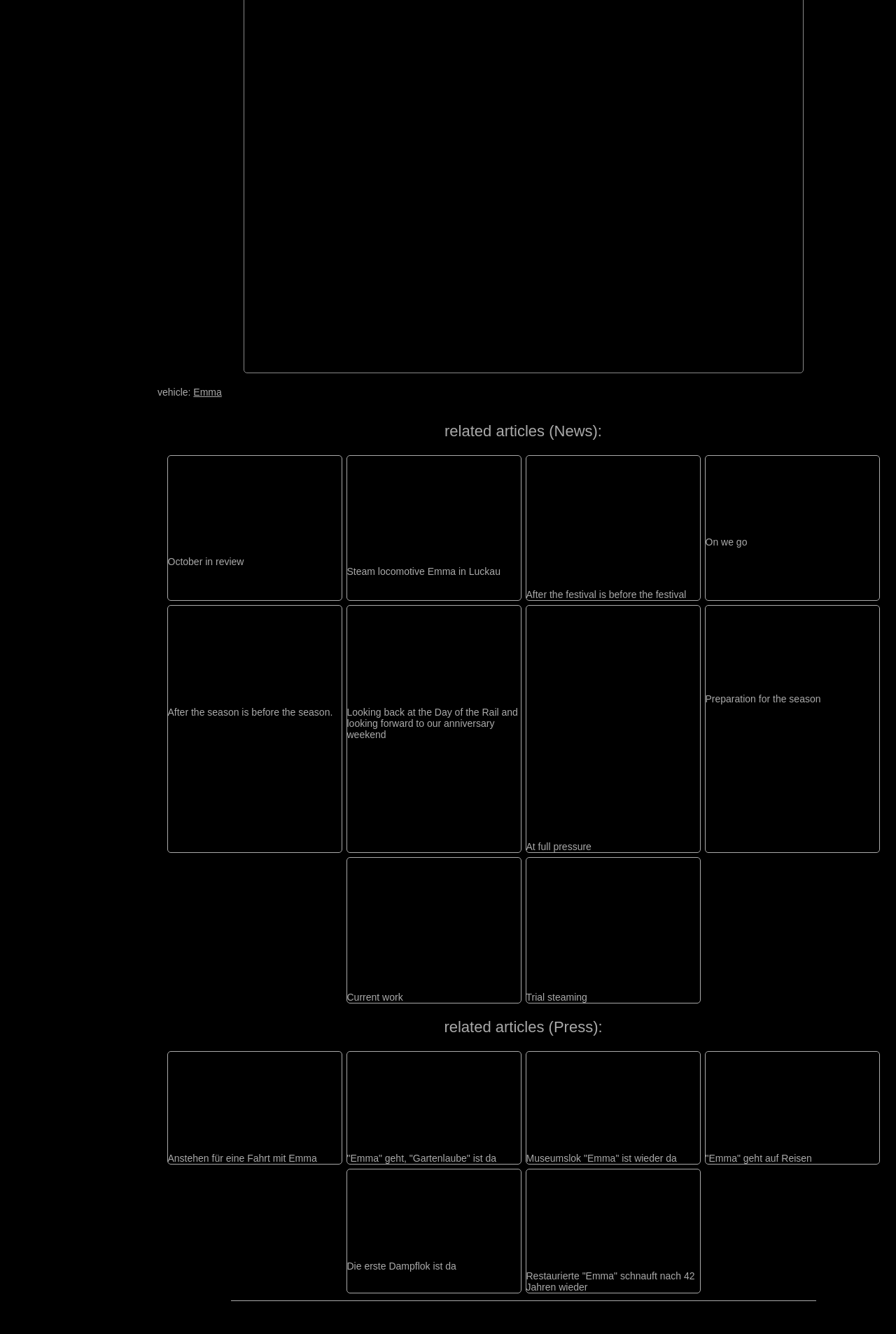How many related articles are there in the News section?
Please provide a comprehensive and detailed answer to the question.

There are six link elements under the 'related articles (News):' heading, which are 'October in review', 'Steam locomotive Emma in Luckau', 'After the festival is before the festival', 'On we go', 'After the season is before the season.', and 'Looking back at the Day of the Rail and looking forward to our anniversary weekend'.